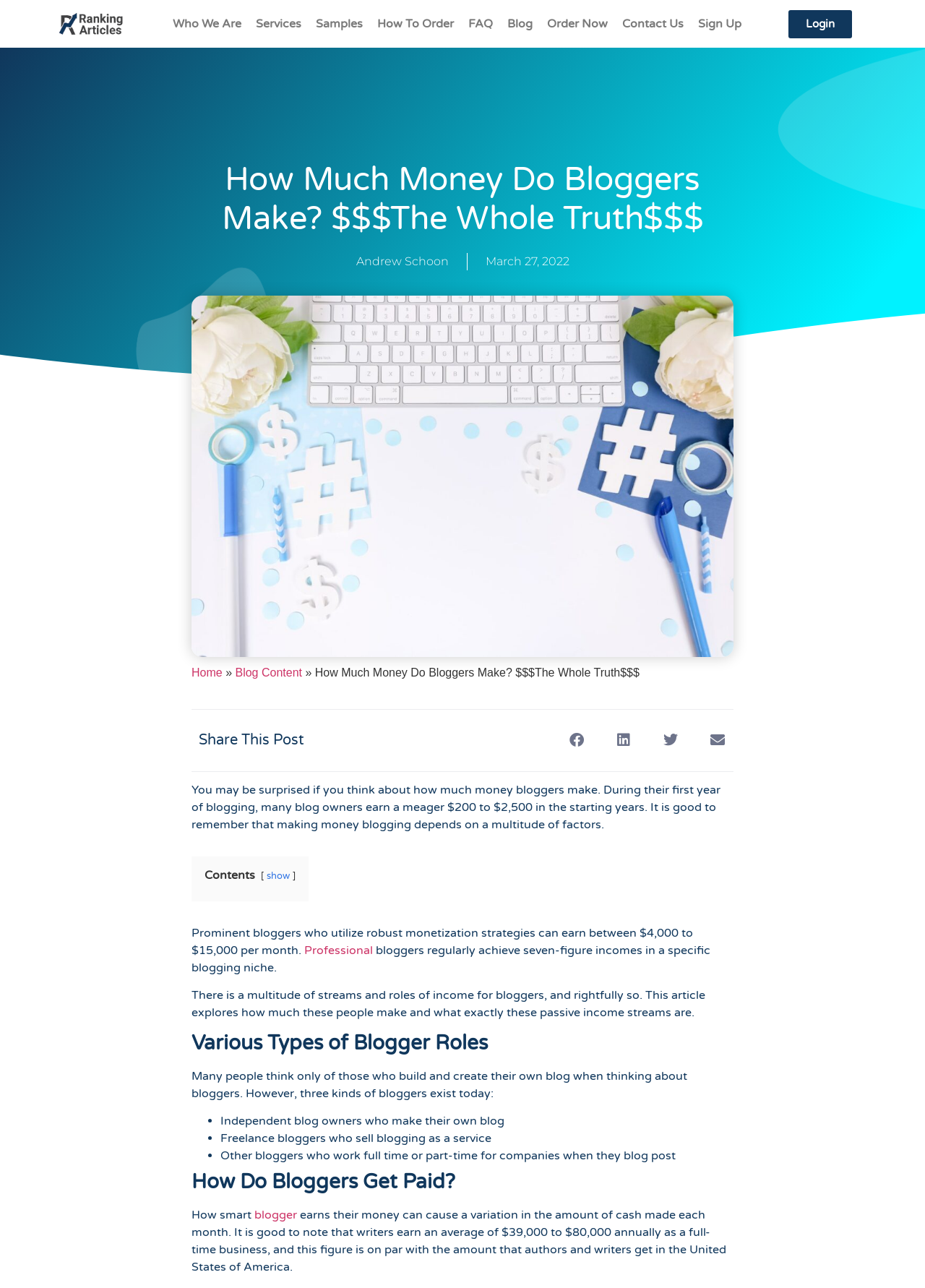From the image, can you give a detailed response to the question below:
What are the three kinds of bloggers mentioned in the post?

The blog post mentions that 'three kinds of bloggers exist today', and then lists them as 'Independent blog owners who make their own blog', 'Freelance bloggers who sell blogging as a service', and 'Other bloggers who work full time or part-time for companies when they blog post'.